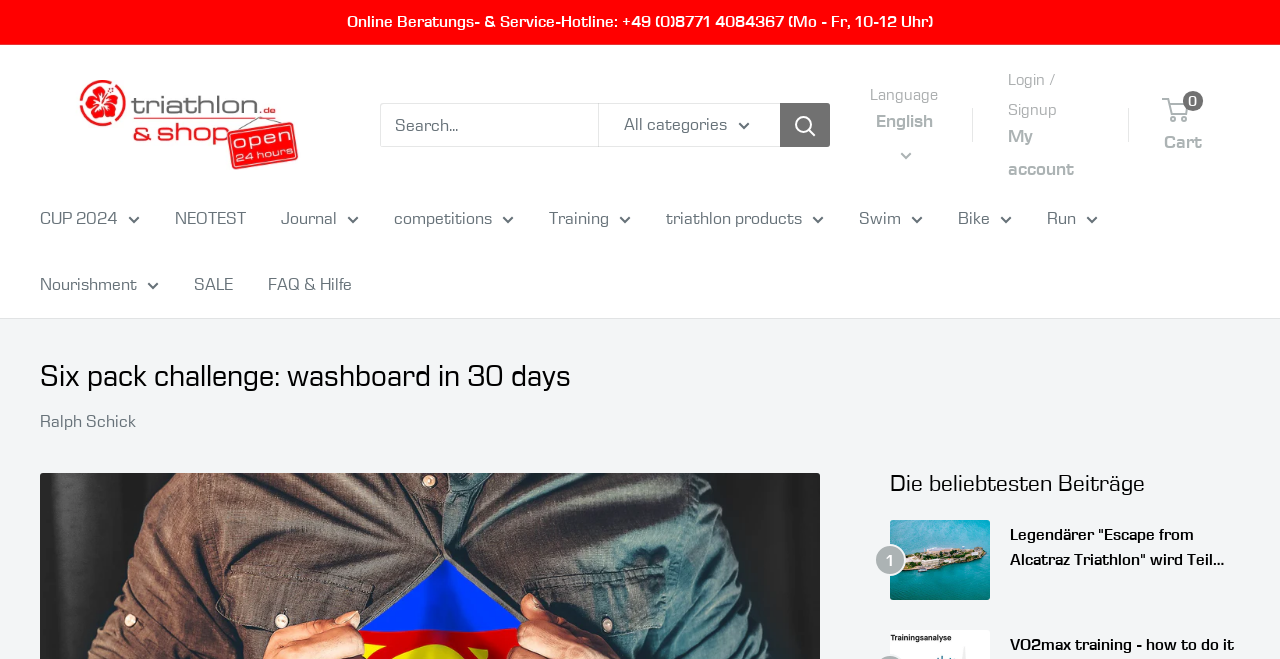Provide the bounding box coordinates of the HTML element described as: "Journal". The bounding box coordinates should be four float numbers between 0 and 1, i.e., [left, top, right, bottom].

[0.22, 0.308, 0.28, 0.356]